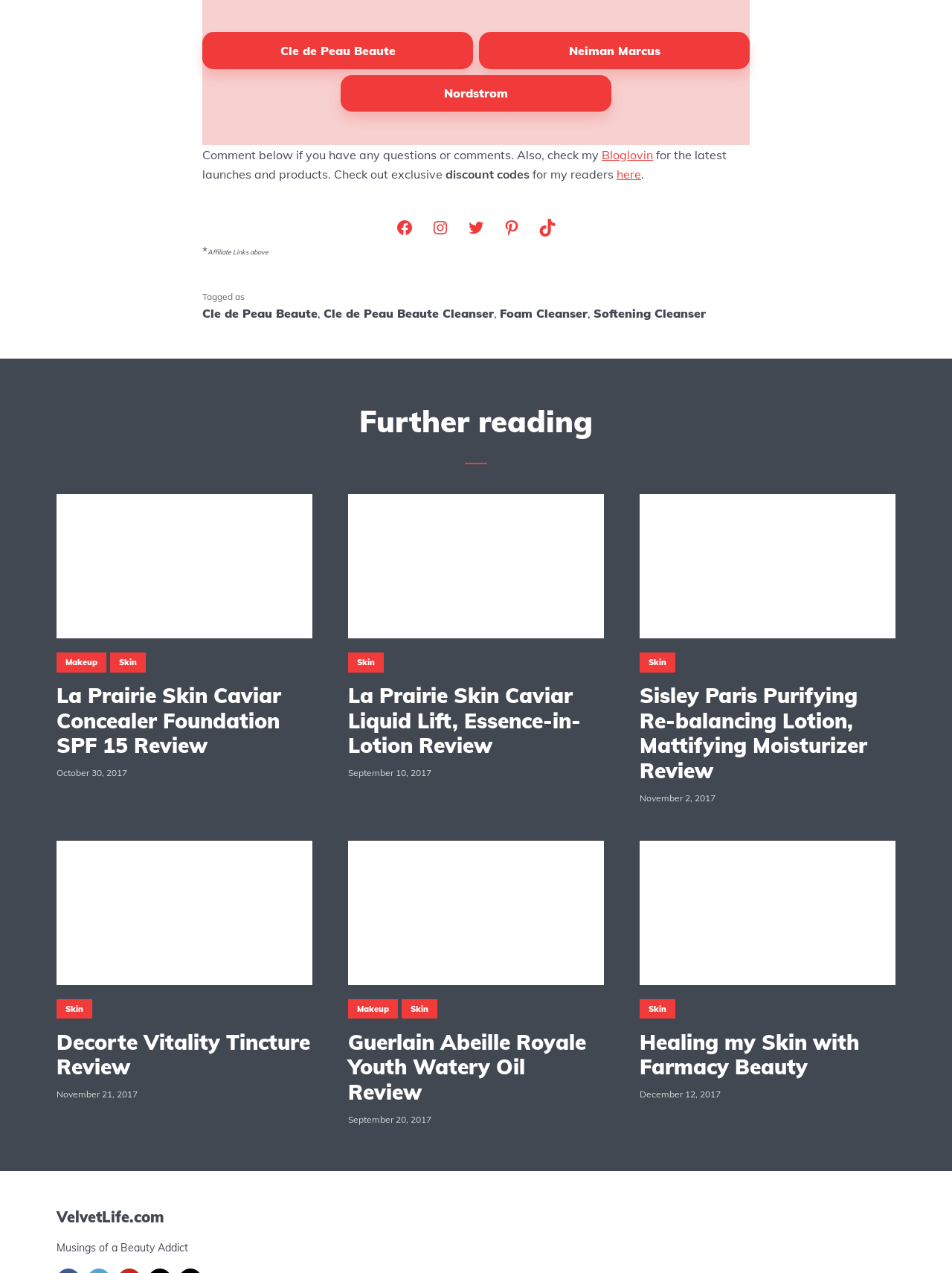Pinpoint the bounding box coordinates of the area that should be clicked to complete the following instruction: "Check out the 'Bloglovin' link". The coordinates must be given as four float numbers between 0 and 1, i.e., [left, top, right, bottom].

[0.632, 0.116, 0.686, 0.128]